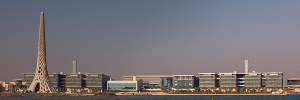Present a detailed portrayal of the image.

The image showcases the KAUST (King Abdullah University of Science and Technology) campus, characterized by its striking architectural features. To the left, a distinctive tower stands tall, featuring a unique, spiral lattice design that exemplifies modern engineering aesthetics. This contemporary structure contrasts with the more extensive academic buildings that span across the background, emphasizing the university's commitment to cutting-edge research and education. The serene water foreground adds tranquility to the scene, reflecting the vibrant environment of the campus located along the coastline. The image represents KAUST's role as a leading institution in science and technology, fostering innovation in a state-of-the-art educational setting.